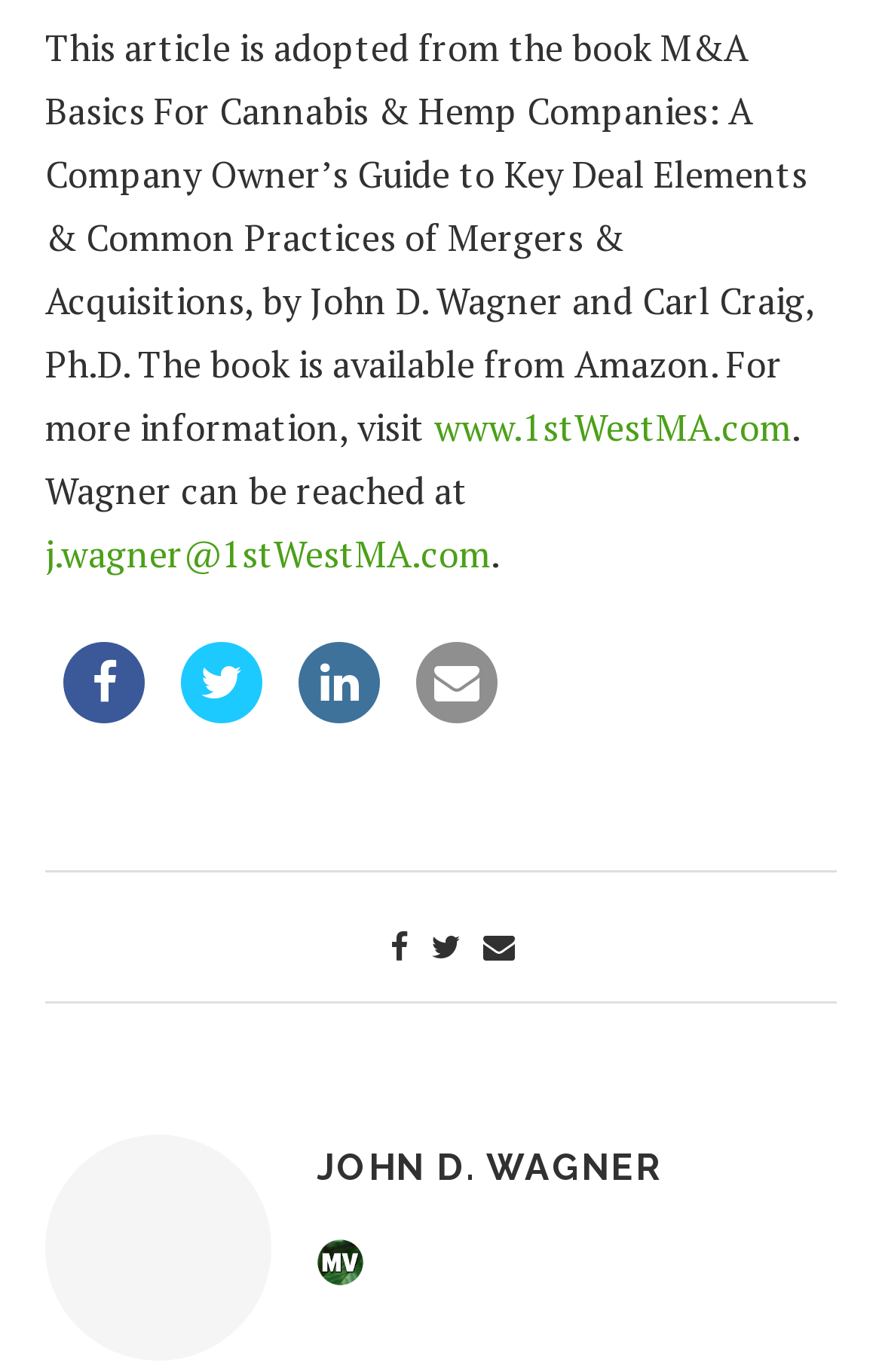How many social media links are available?
Using the information from the image, answer the question thoroughly.

The social media links can be found in the layout table element, which contains four link elements with icons '', '', '', and ''. These icons represent different social media platforms.